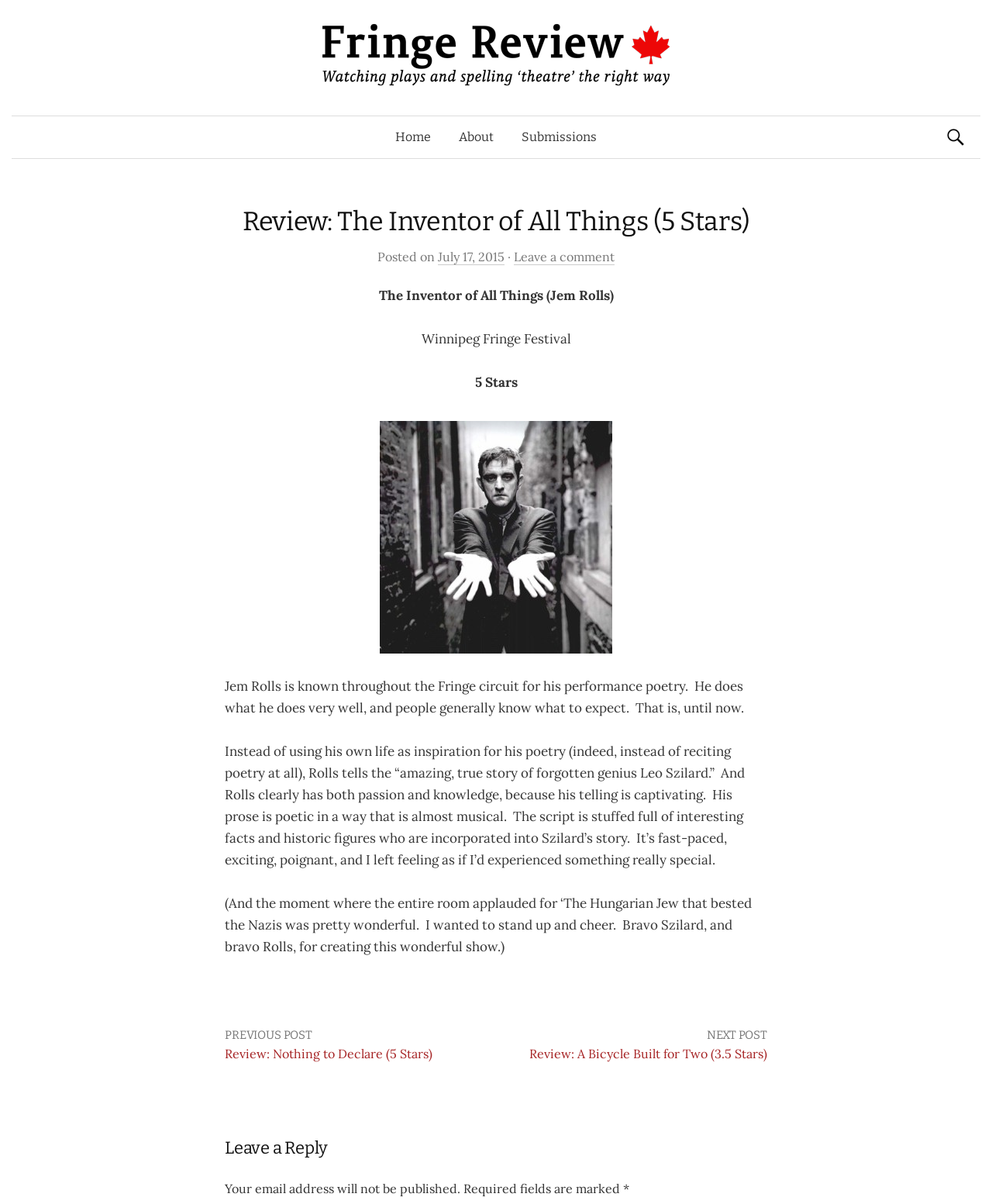What is the topic of the poetry in the show?
Please answer the question with as much detail as possible using the screenshot.

The topic of the poetry in the show can be inferred from the article section, where it is written that Jem Rolls tells the 'amazing, true story of forgotten genius Leo Szilard', indicating that the topic of the poetry is Leo Szilard.